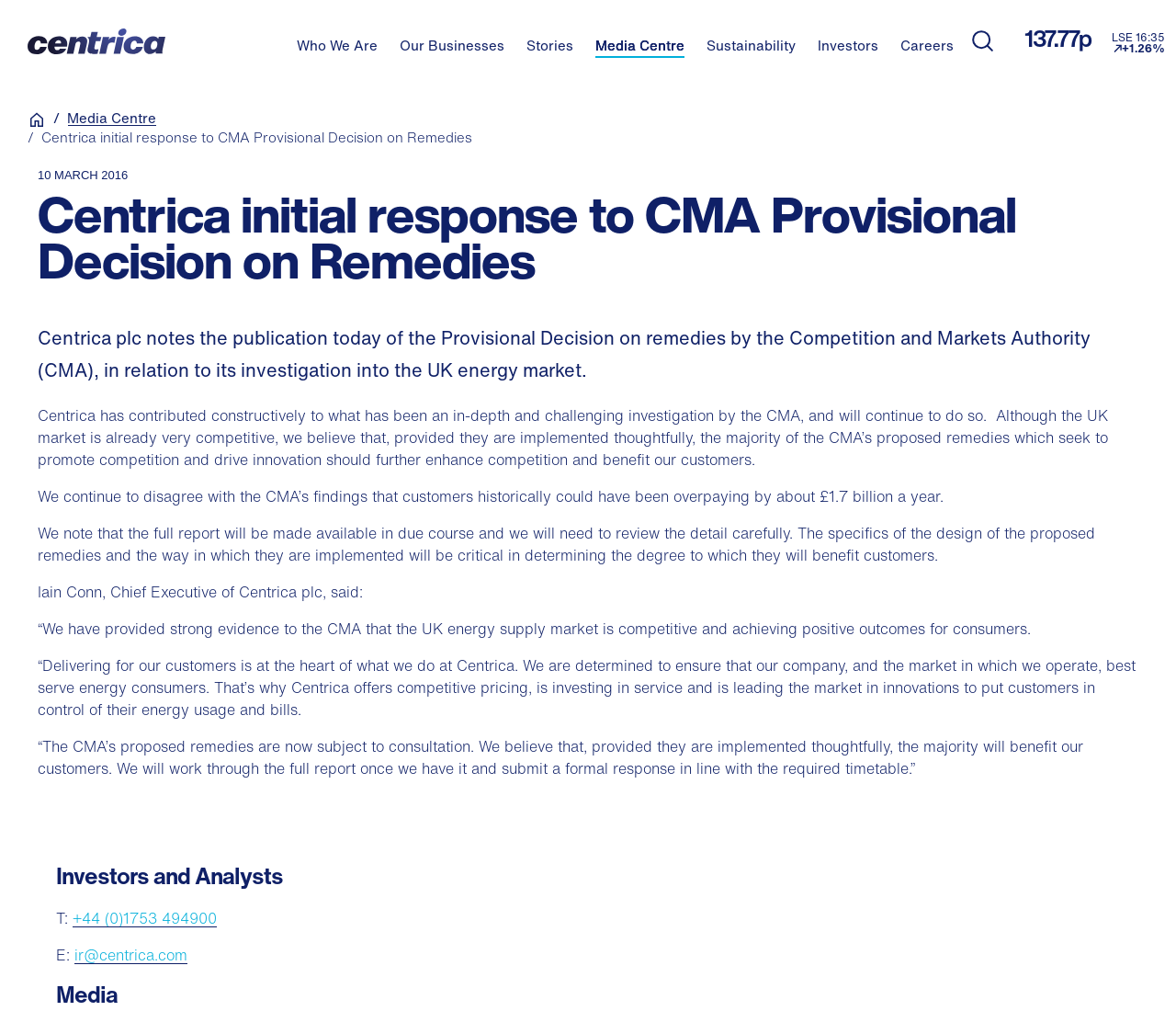Please identify the bounding box coordinates of the clickable element to fulfill the following instruction: "Read the NOTIFICATION TO US DIASPORA ON SHIFTING MINDSETS CONFERENCE article". The coordinates should be four float numbers between 0 and 1, i.e., [left, top, right, bottom].

None